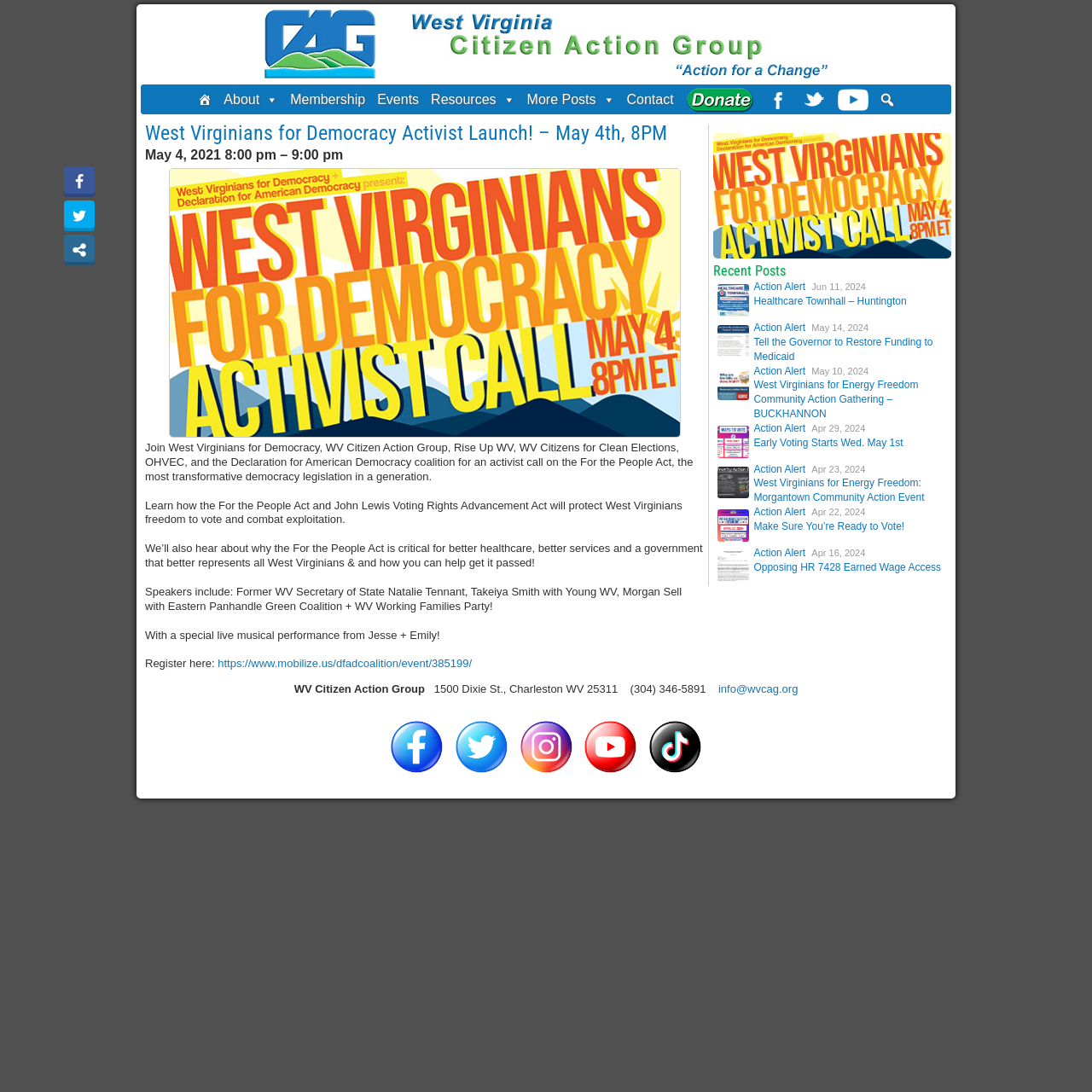Locate the bounding box of the UI element with the following description: "title="Share on other apps"".

[0.059, 0.215, 0.087, 0.243]